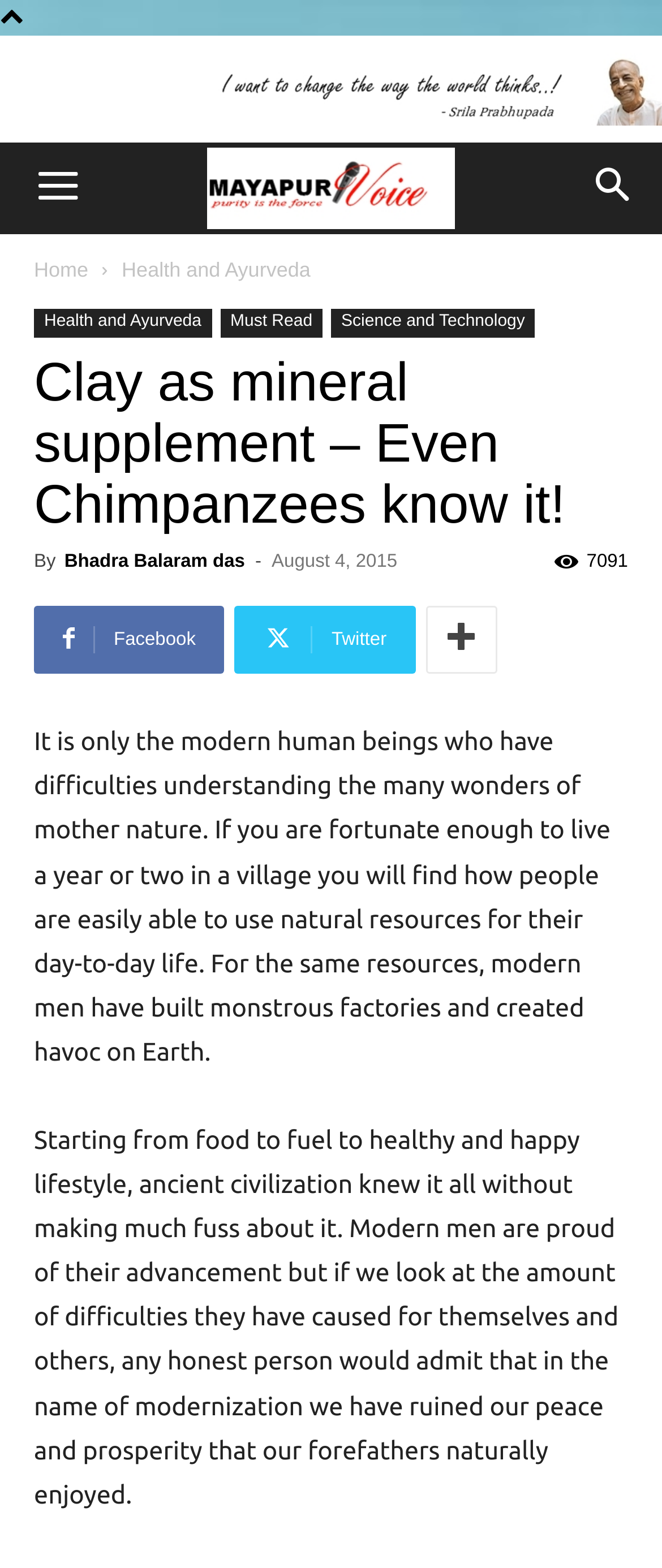Could you provide the bounding box coordinates for the portion of the screen to click to complete this instruction: "Go to 'Home' page"?

[0.051, 0.165, 0.133, 0.18]